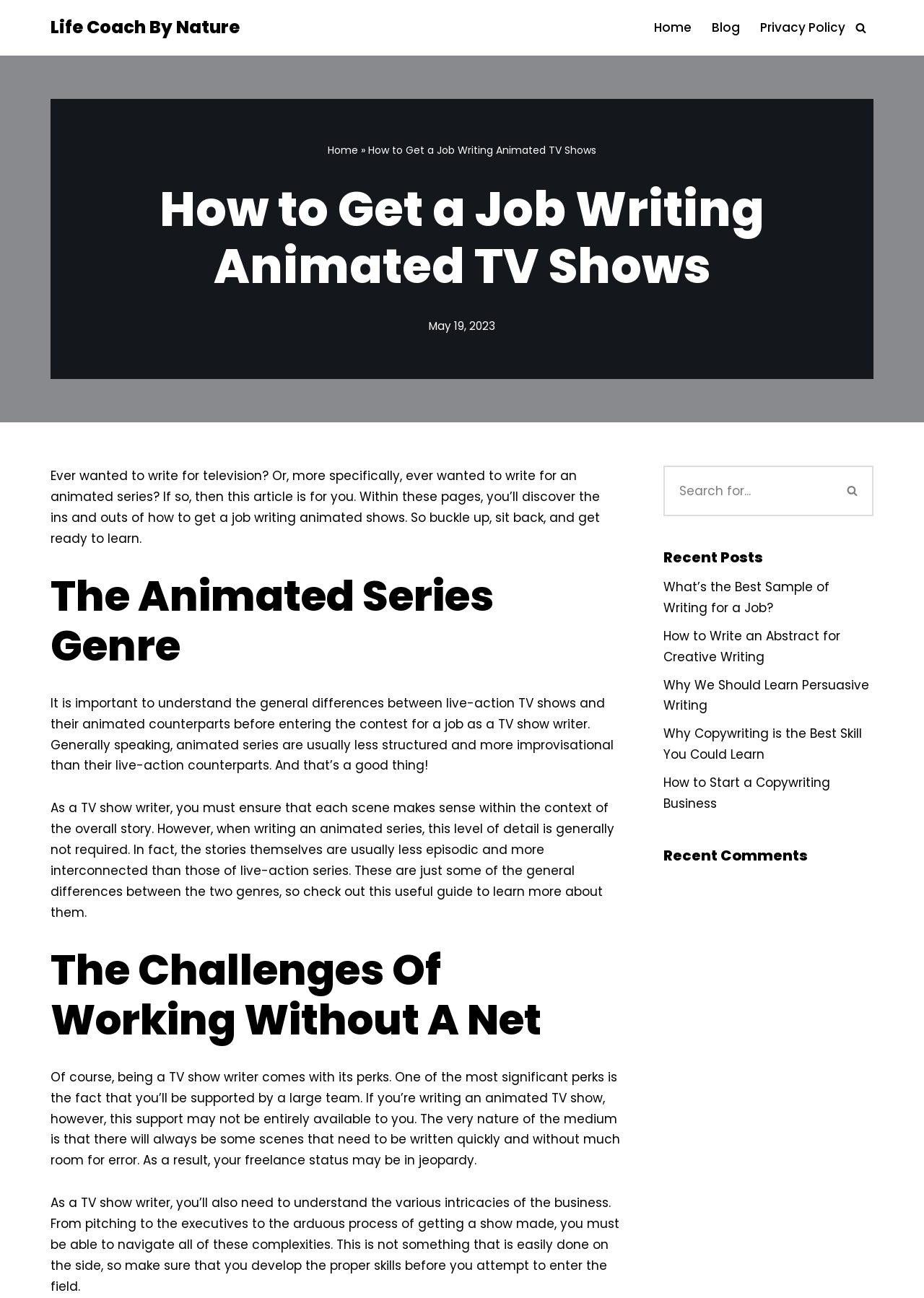Please locate the bounding box coordinates of the element that should be clicked to complete the given instruction: "Read the 'Privacy Policy'".

[0.823, 0.014, 0.915, 0.029]